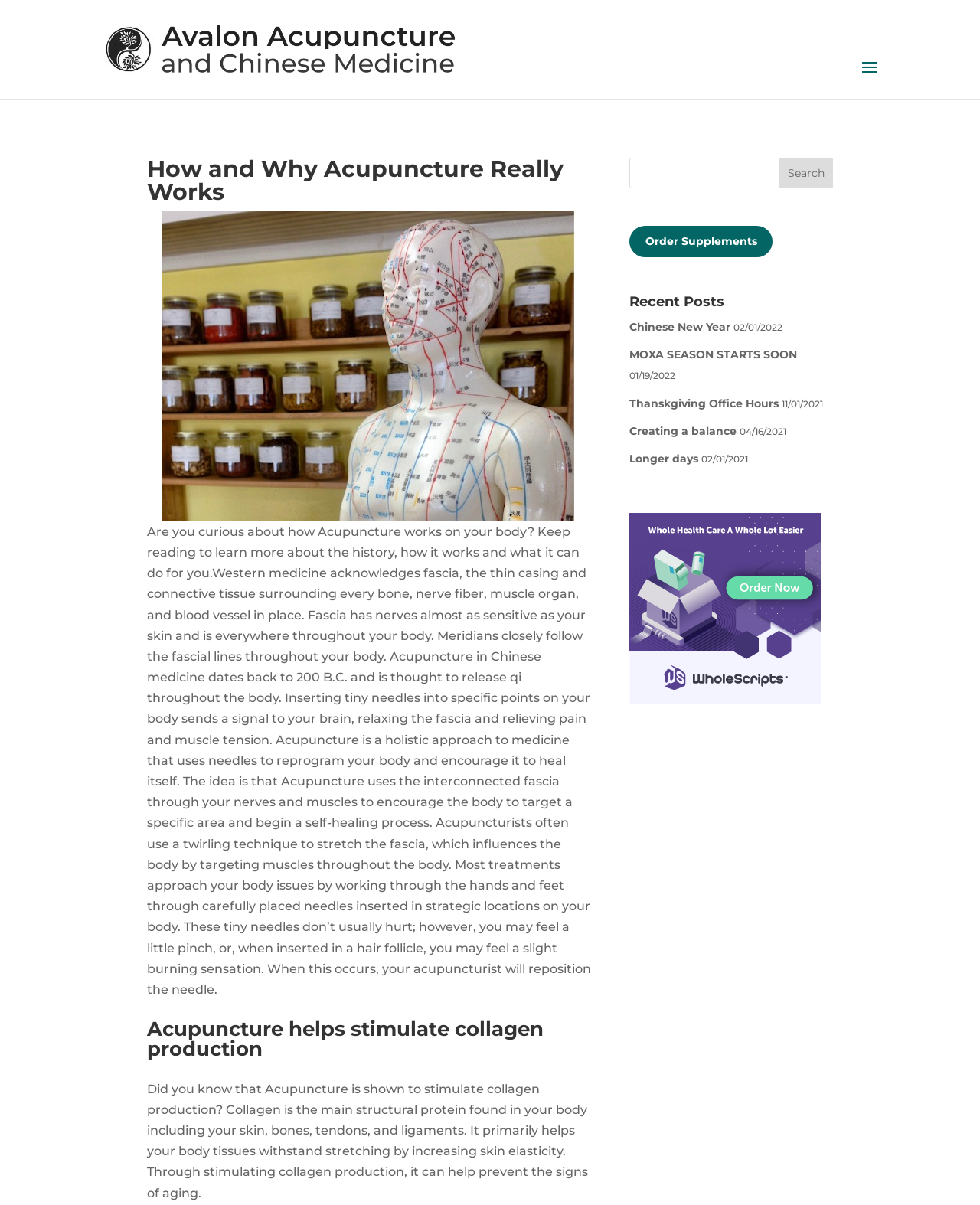Please identify the bounding box coordinates of the area that needs to be clicked to fulfill the following instruction: "Click the 'WholeScripts' link."

[0.642, 0.576, 0.838, 0.587]